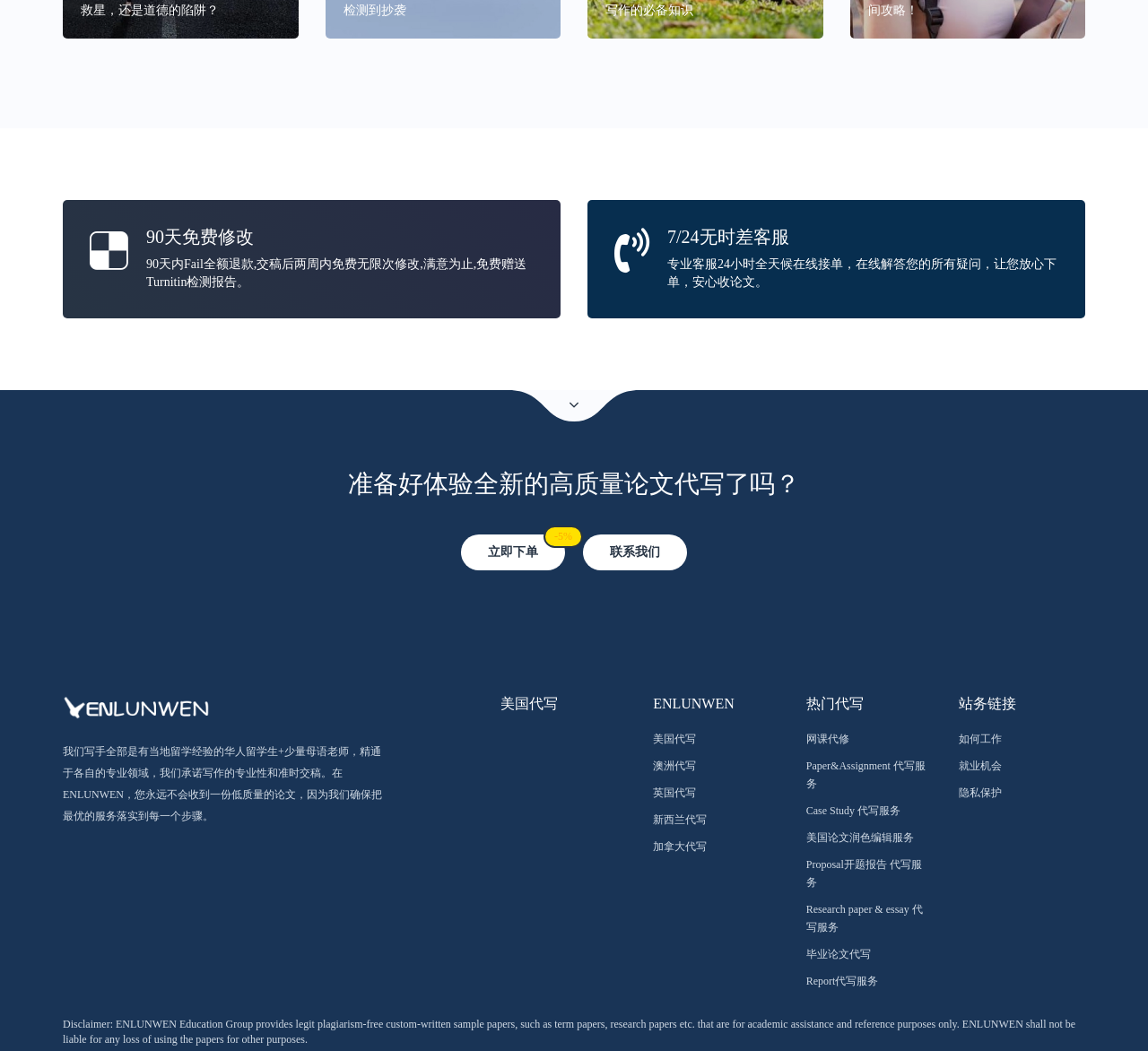What is the guarantee for the papers?
From the details in the image, answer the question comprehensively.

The guarantee for the papers is 90 days of free modification, as stated in the heading '90天免费修改' at the top of the webpage.